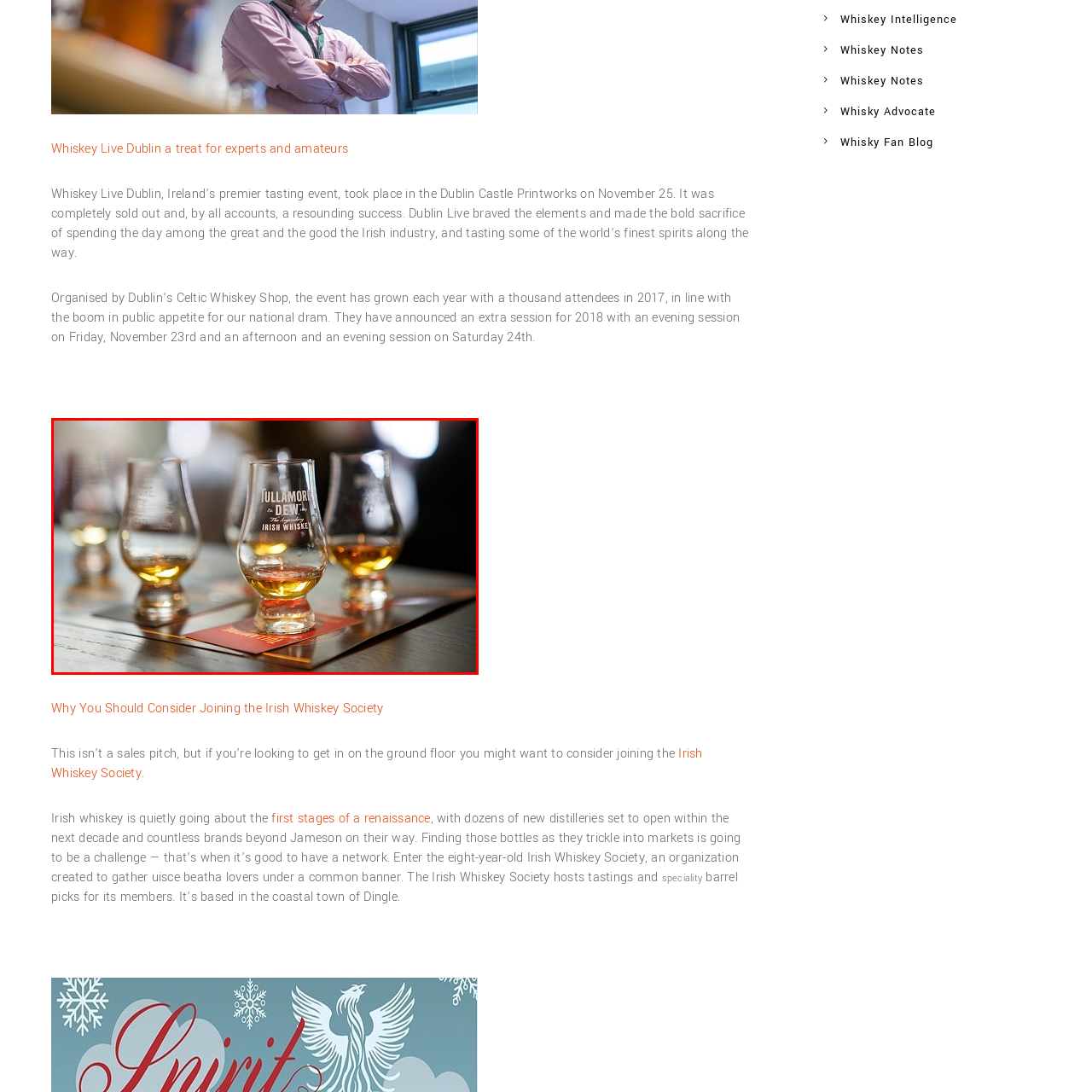Write a detailed description of the image enclosed in the red-bordered box.

The image showcases a close-up view of several whiskey tasting glasses, each filled with a golden-hued Irish whiskey, set elegantly on a wooden table. The glasses are designed to enhance the experience of savoring the rich aromas and flavors typical of fine Irish whiskey. Prominently featured is a glass emblazoned with the name "Tullamore D.E.W.," a well-known Irish whiskey brand, suggesting a tasting event or setup for a whiskey connoisseur gathering. The backdrop features soft, blurred lights, creating a warm and inviting atmosphere that complements the sophistication of the tasting experience. This scene encapsulates the essence of whiskey culture, often celebrated at events such as Whiskey Live Dublin, highlighting the growing interest in Irish spirits.